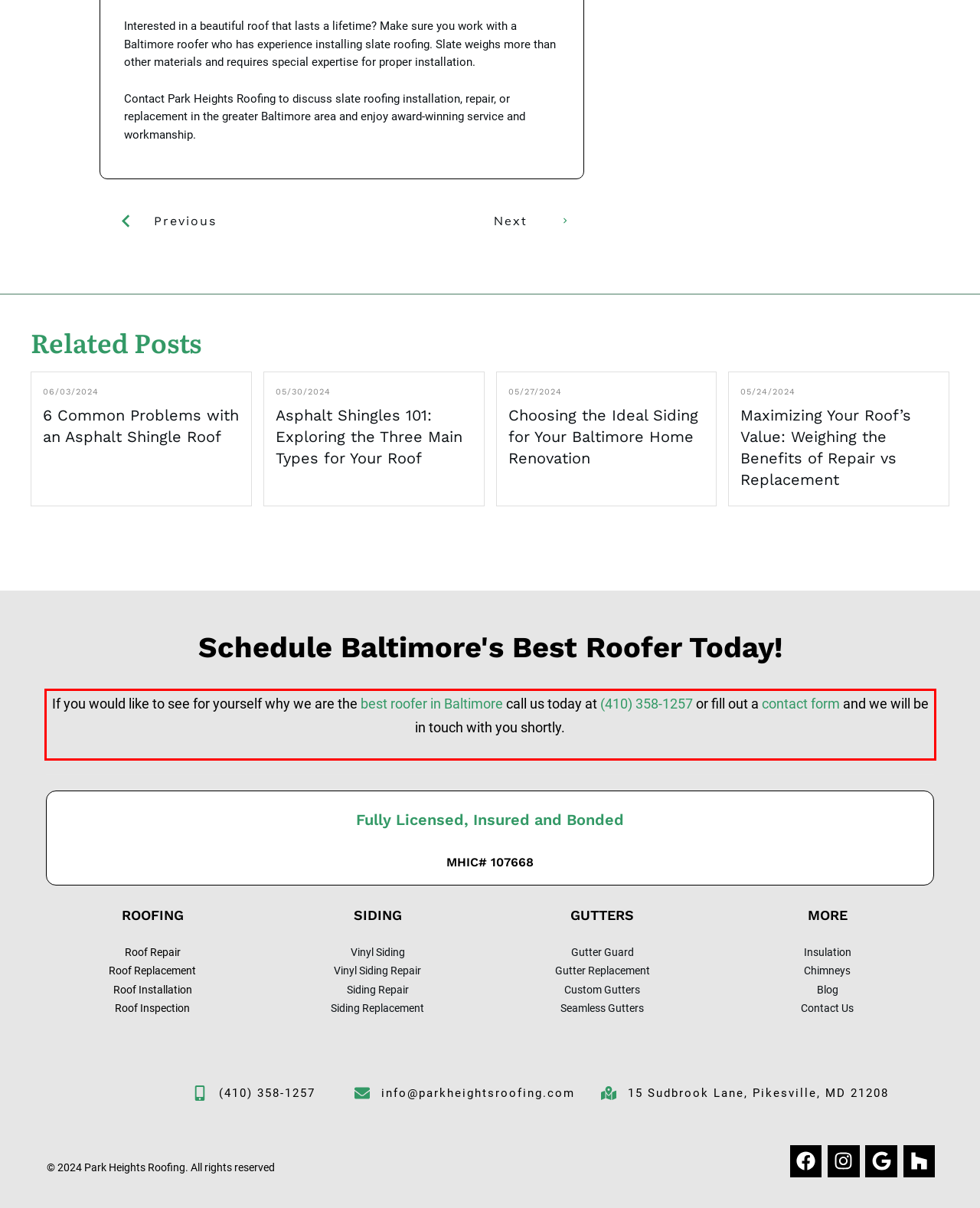Given a screenshot of a webpage, locate the red bounding box and extract the text it encloses.

If you would like to see for yourself why we are the best roofer in Baltimore call us today at (410) 358-1257 or fill out a contact form and we will be in touch with you shortly.